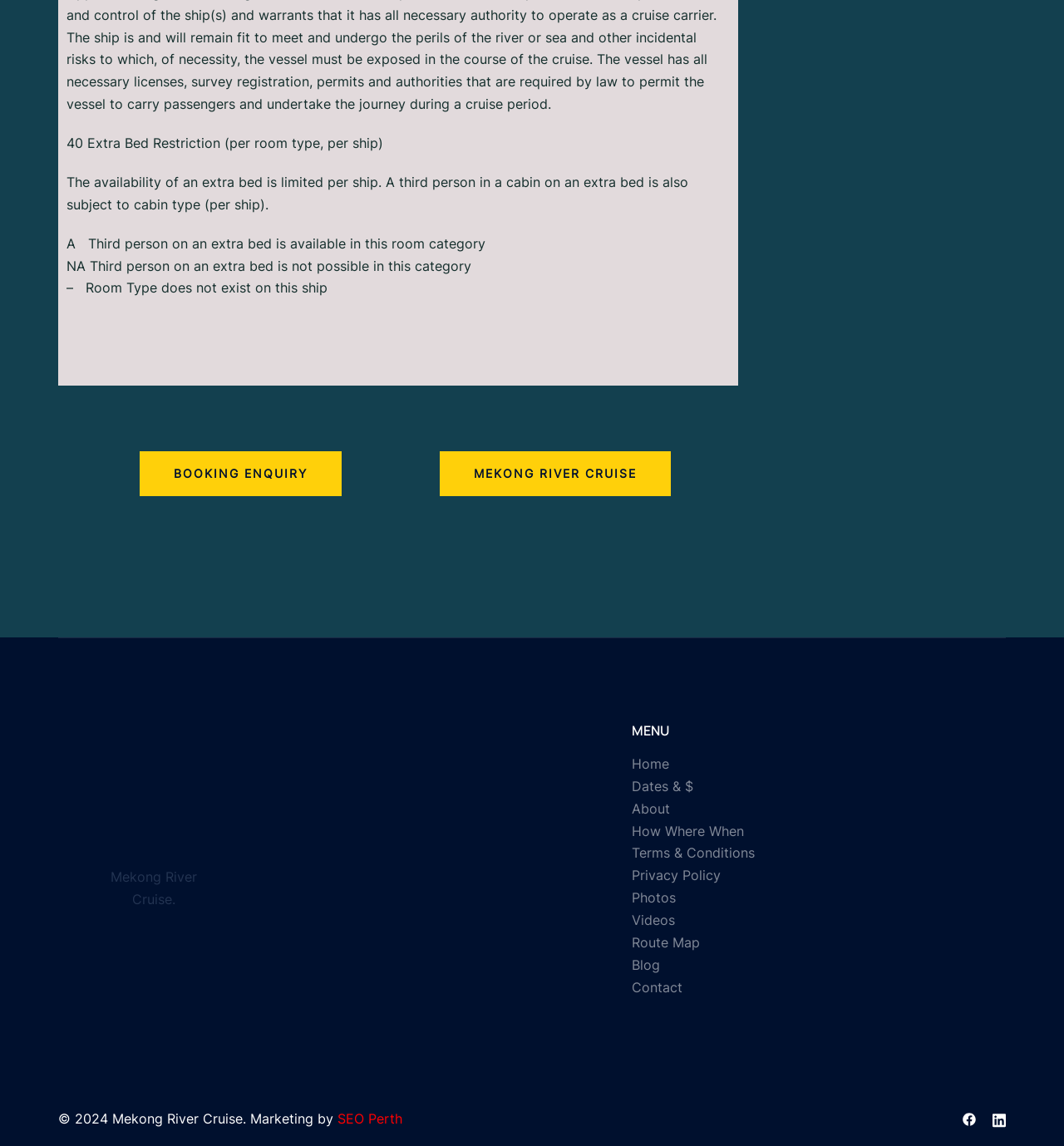Identify the bounding box coordinates necessary to click and complete the given instruction: "Check Terms & Conditions".

[0.594, 0.737, 0.709, 0.752]